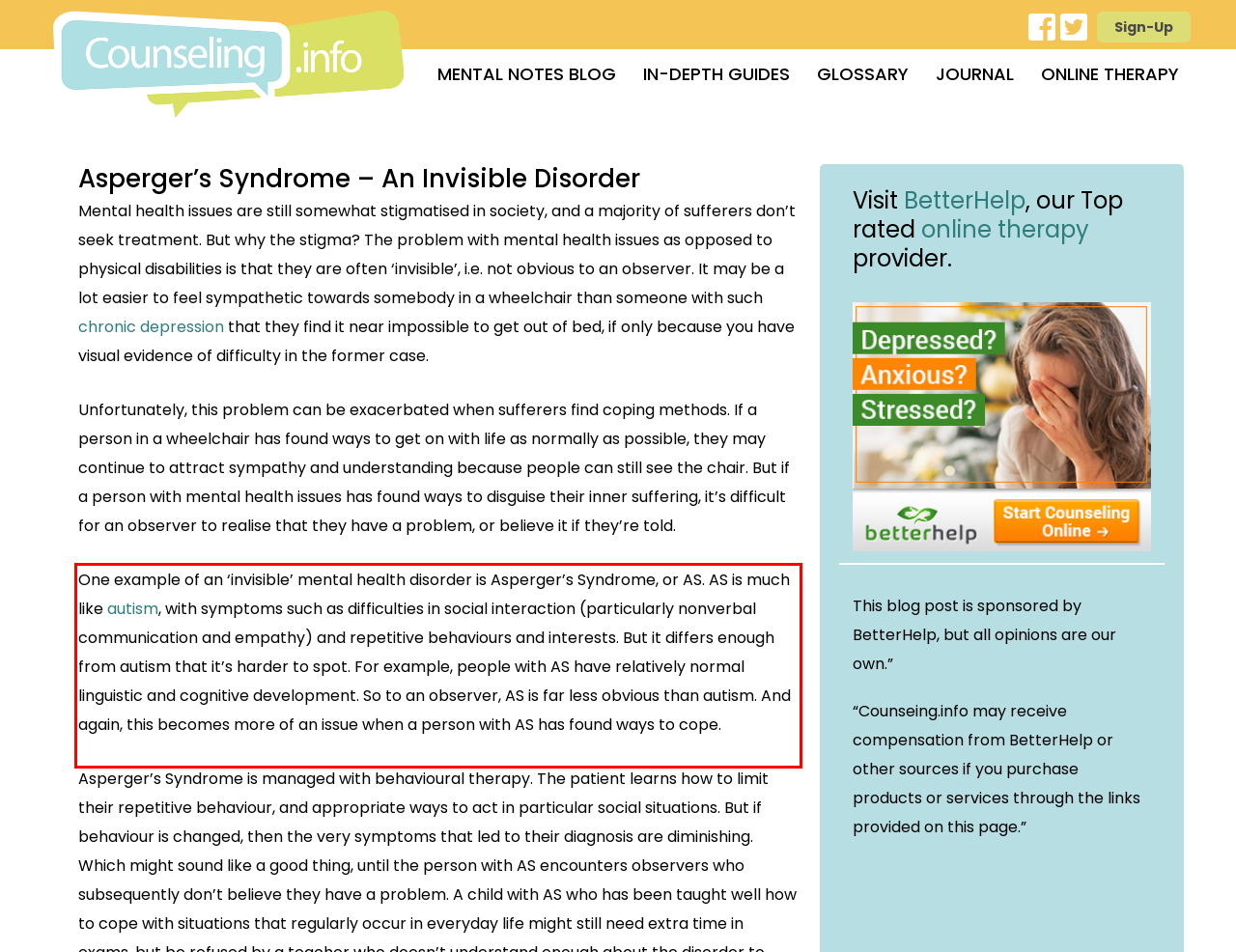From the provided screenshot, extract the text content that is enclosed within the red bounding box.

One example of an ‘invisible’ mental health disorder is Asperger’s Syndrome, or AS. AS is much like autism, with symptoms such as difficulties in social interaction (particularly nonverbal communication and empathy) and repetitive behaviours and interests. But it differs enough from autism that it’s harder to spot. For example, people with AS have relatively normal linguistic and cognitive development. So to an observer, AS is far less obvious than autism. And again, this becomes more of an issue when a person with AS has found ways to cope.